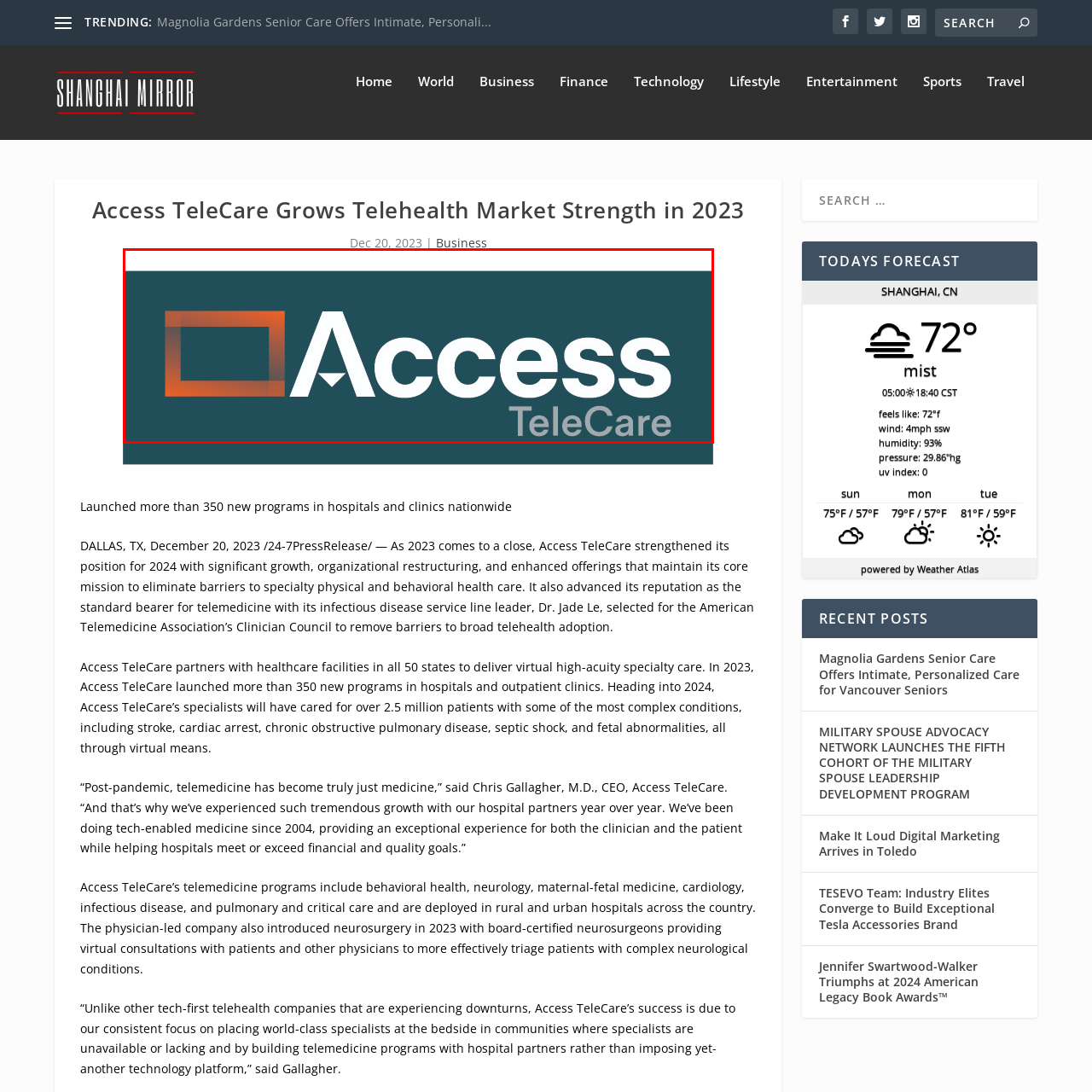What is the font style of the word 'Access'?
View the image contained within the red box and provide a one-word or short-phrase answer to the question.

Bold, modern